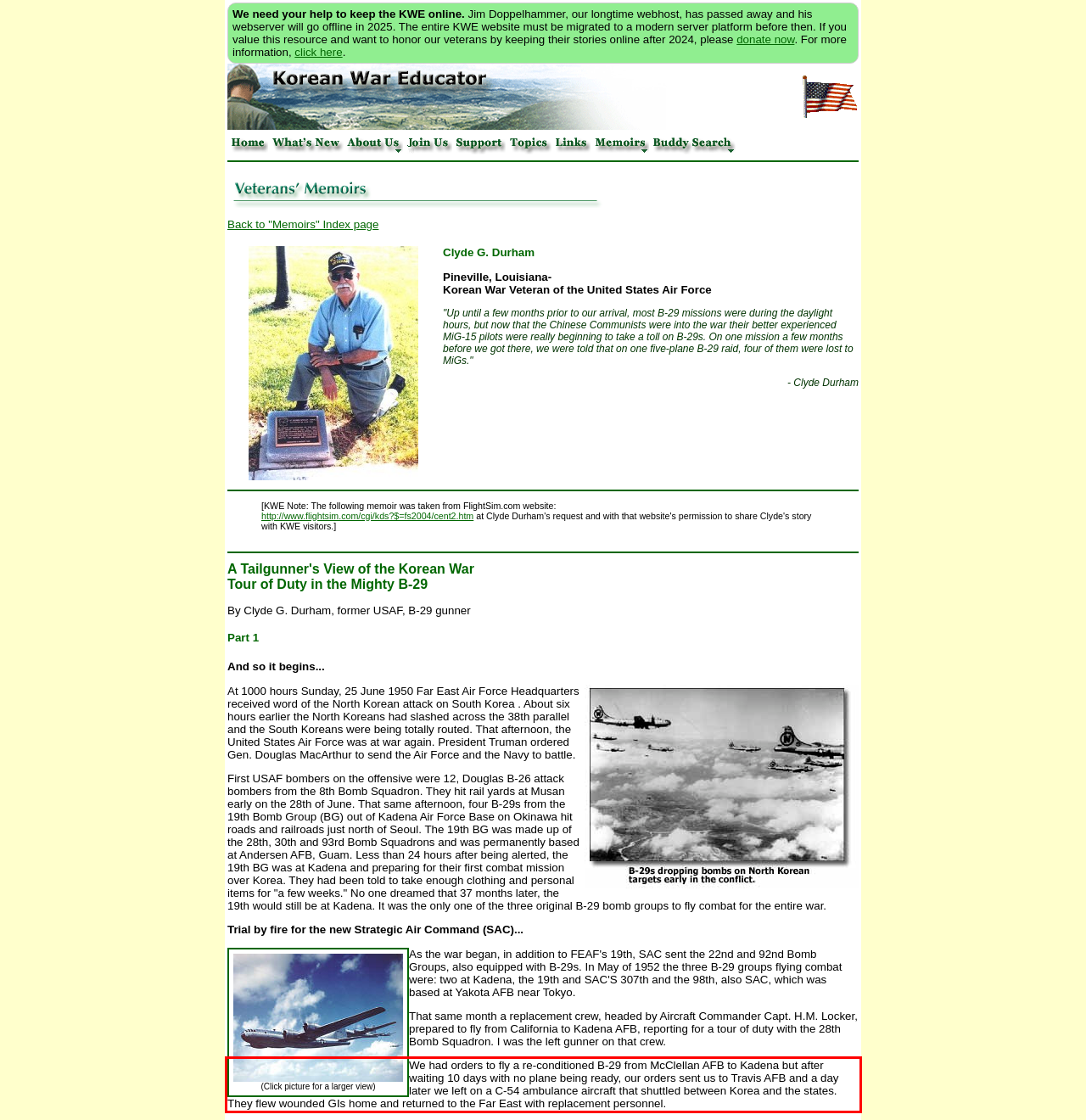Analyze the webpage screenshot and use OCR to recognize the text content in the red bounding box.

We had orders to fly a re-conditioned B-29 from McClellan AFB to Kadena but after waiting 10 days with no plane being ready, our orders sent us to Travis AFB and a day later we left on a C-54 ambulance aircraft that shuttled between Korea and the states. They flew wounded GIs home and returned to the Far East with replacement personnel.